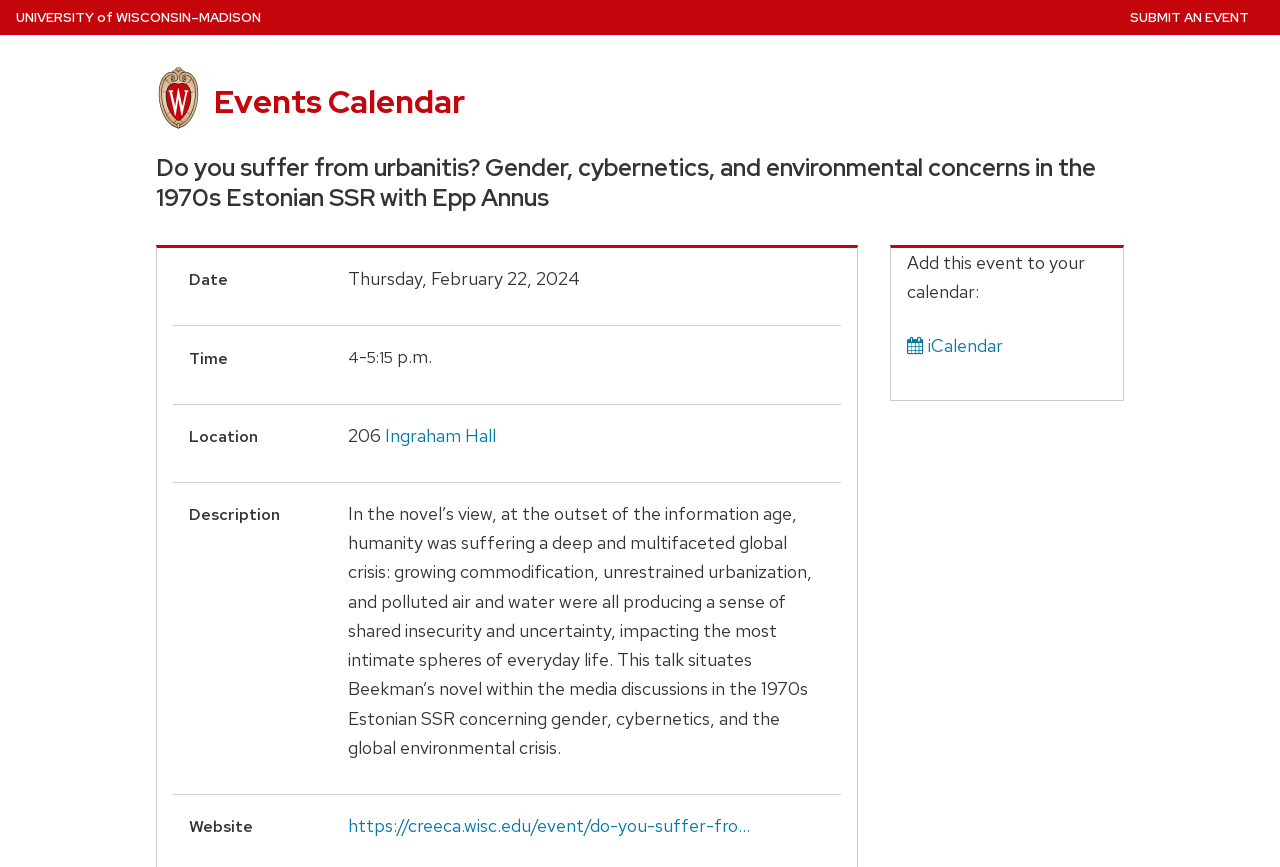What is the event date?
Give a one-word or short phrase answer based on the image.

Thursday, February 22, 2024